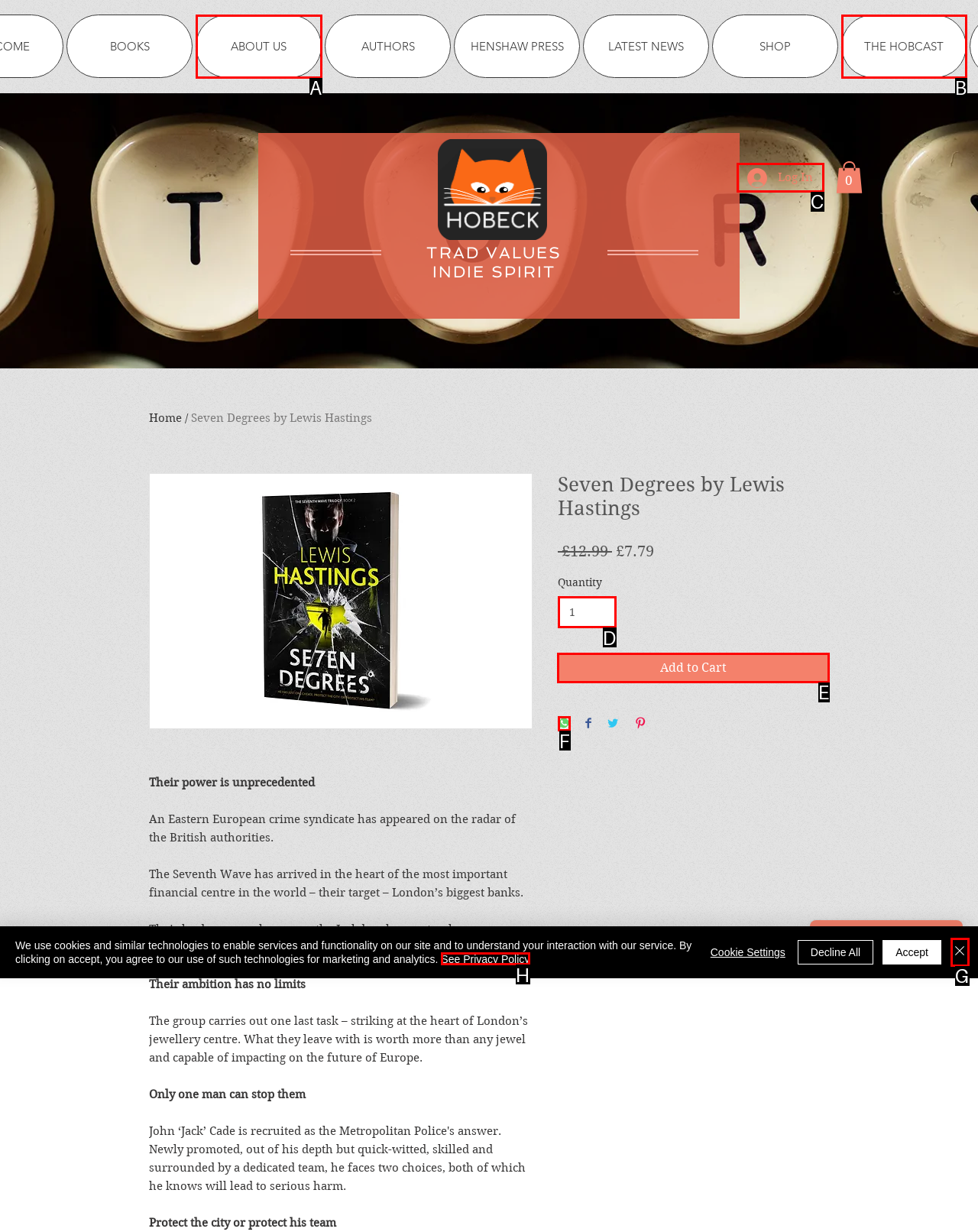Given the task: Click the Add to Cart button, indicate which boxed UI element should be clicked. Provide your answer using the letter associated with the correct choice.

E